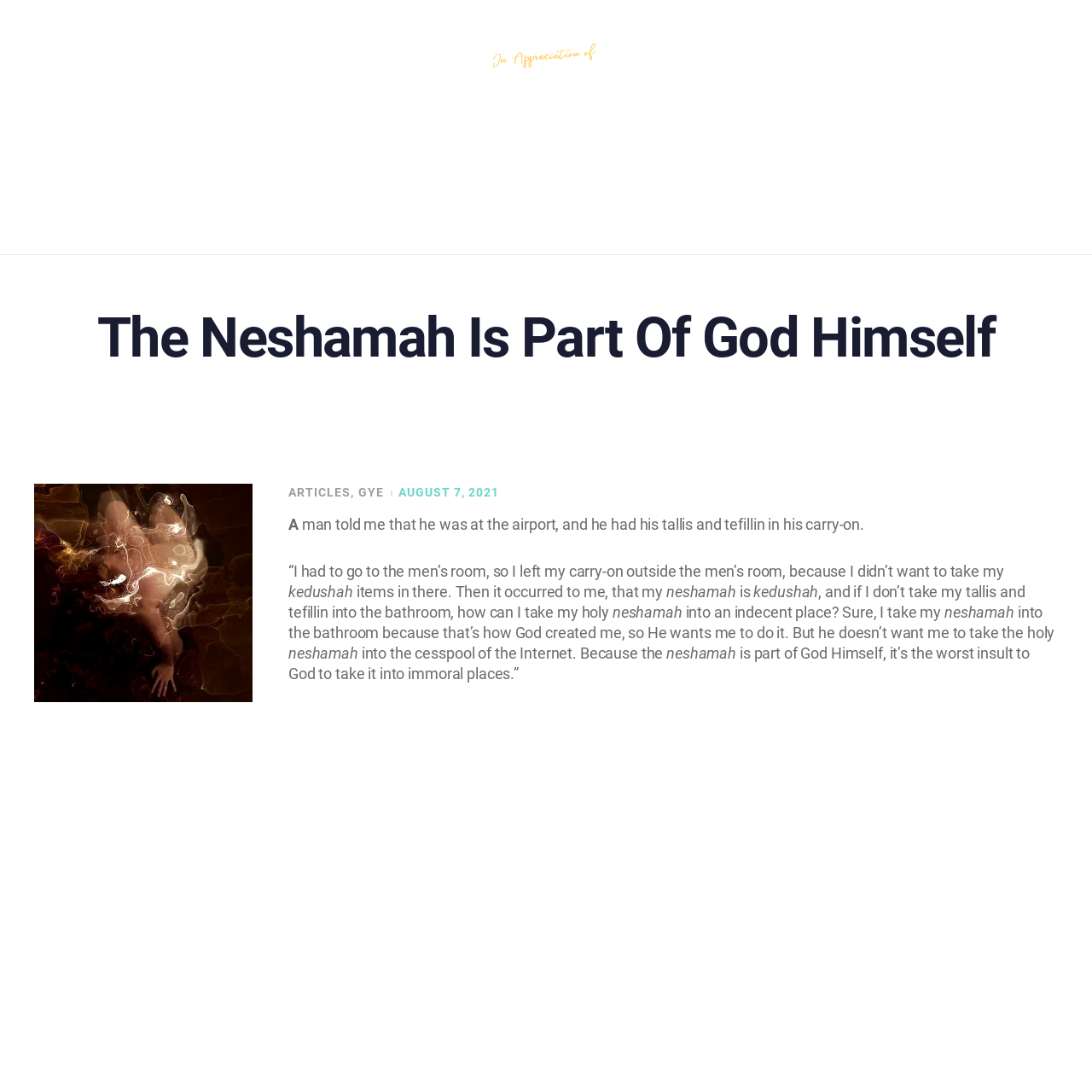What is the date of the article?
Based on the visual content, answer with a single word or a brief phrase.

AUGUST 7, 2021